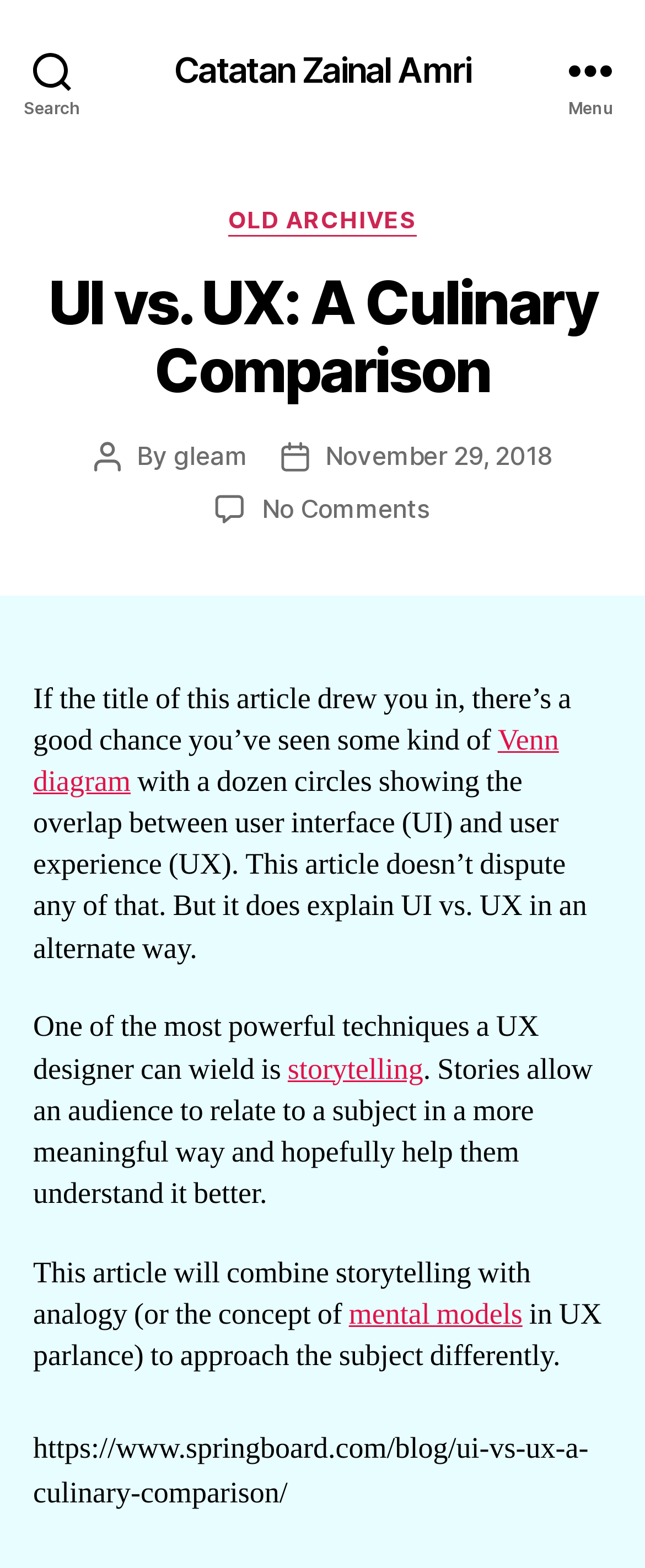Find the bounding box of the element with the following description: "Old Archives". The coordinates must be four float numbers between 0 and 1, formatted as [left, top, right, bottom].

[0.354, 0.131, 0.646, 0.15]